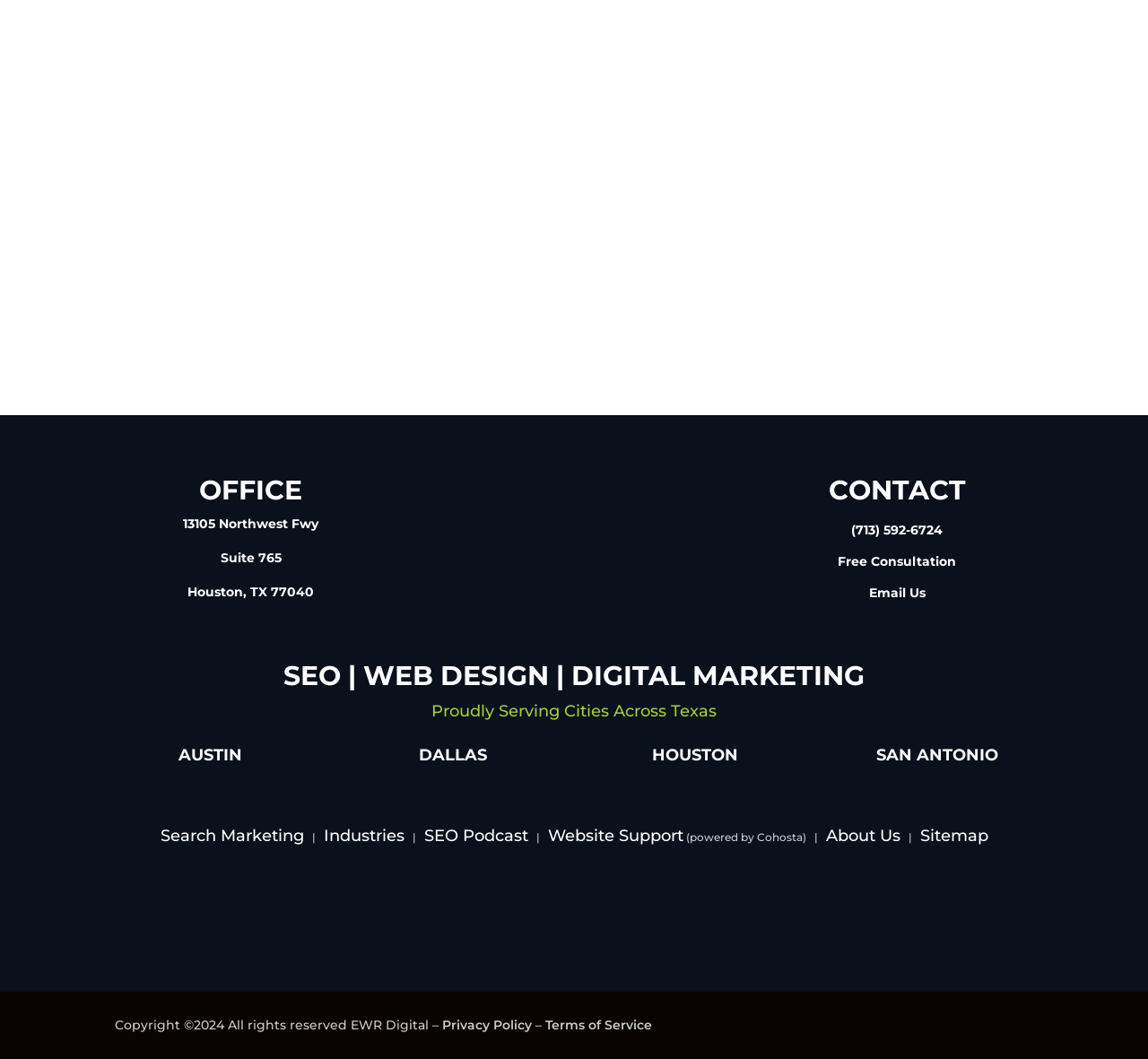What is the phone number for contact?
Analyze the image and provide a thorough answer to the question.

I found the phone number by looking at the link element with ID 370, which contains the phone number in its OCR text.